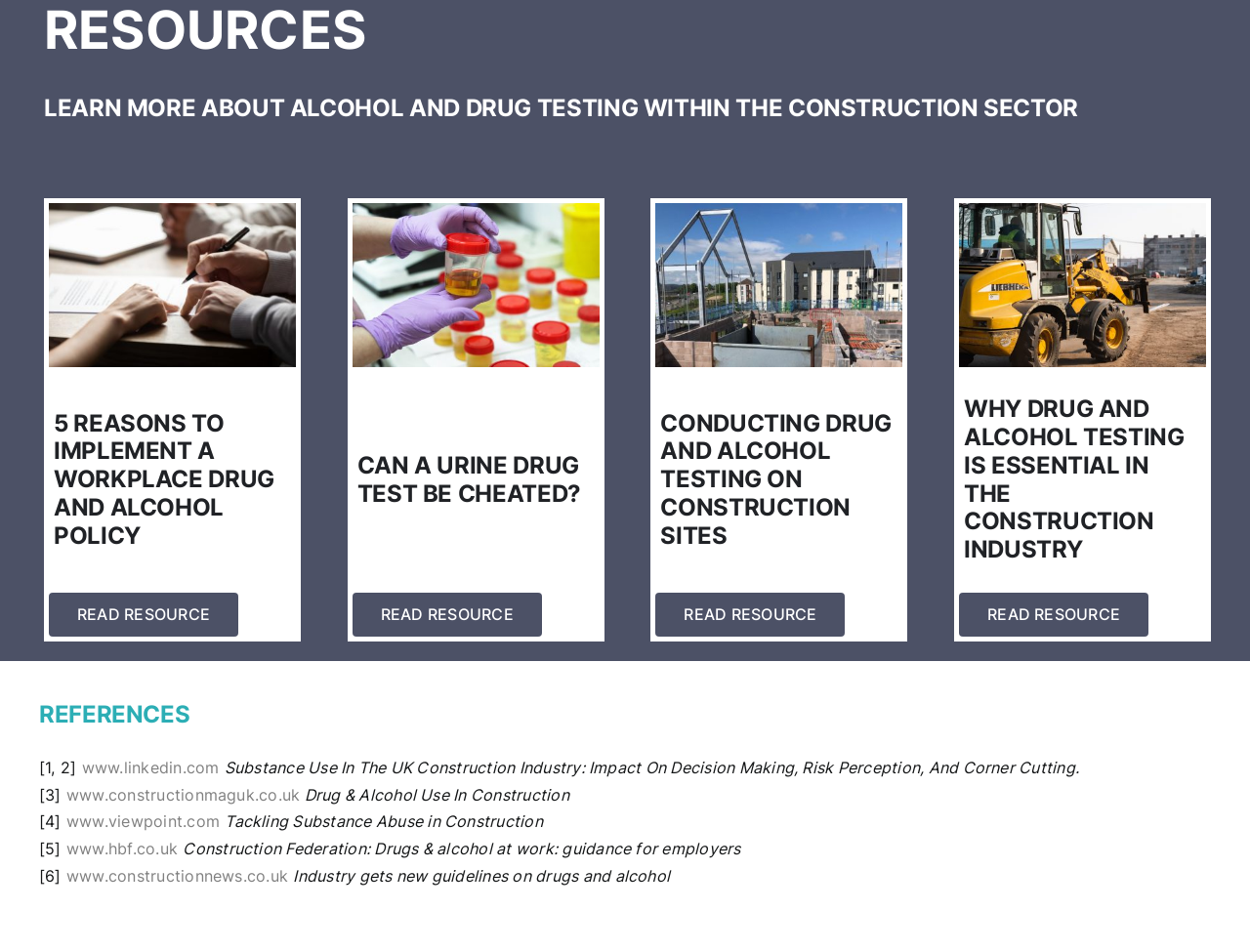How many resources are available to read on this webpage?
Use the information from the image to give a detailed answer to the question.

There are five 'READ RESOURCE' links on the webpage, each corresponding to a different topic related to alcohol and drug testing, which suggests that there are five resources available to read on this webpage.